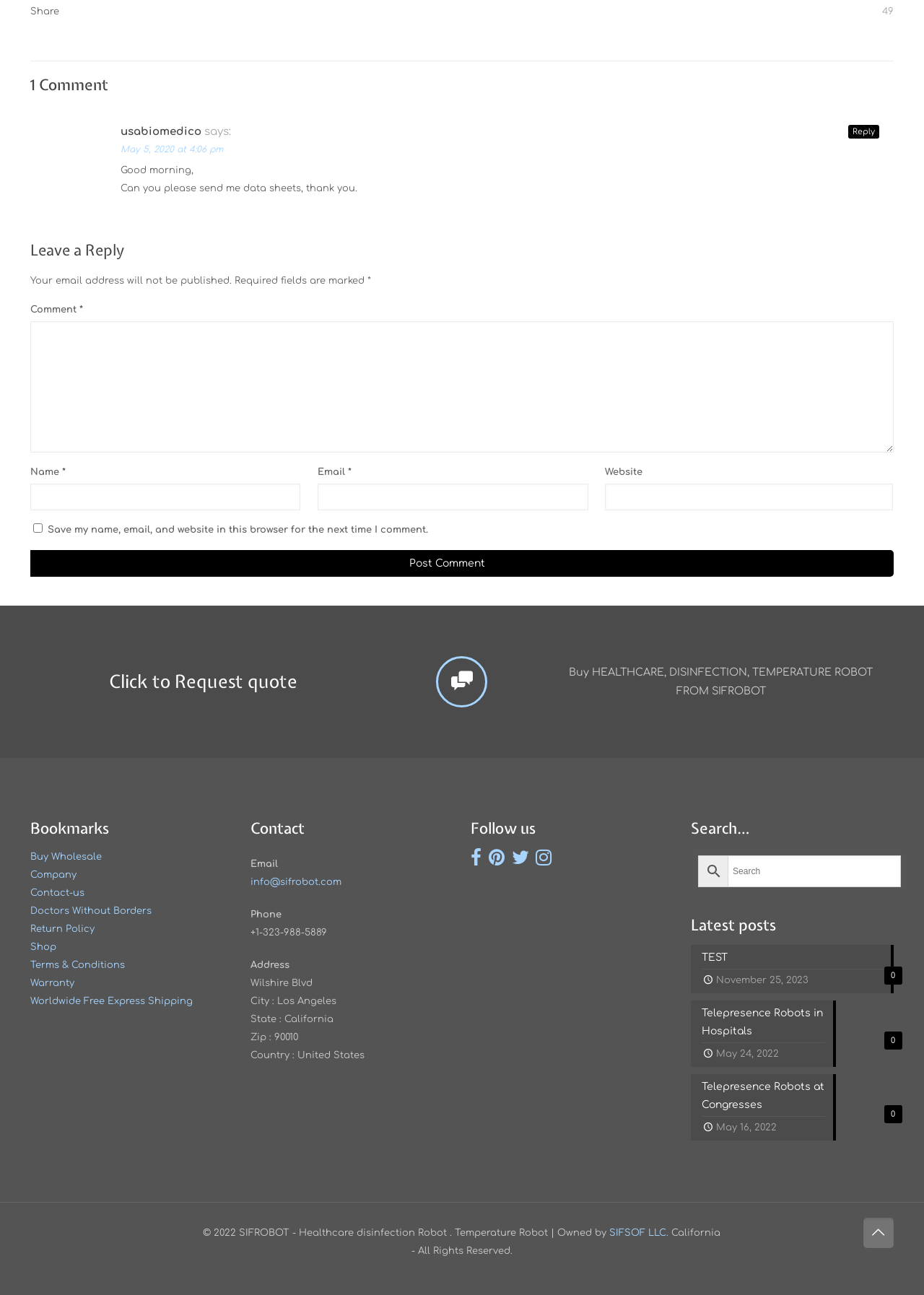Locate the bounding box coordinates of the element that should be clicked to fulfill the instruction: "Type in the 'Comment' field".

[0.033, 0.248, 0.967, 0.35]